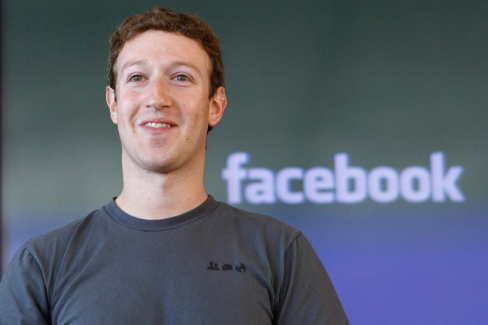What is Mark Zuckerberg known for? Based on the image, give a response in one word or a short phrase.

Contributions to social media and digital communication